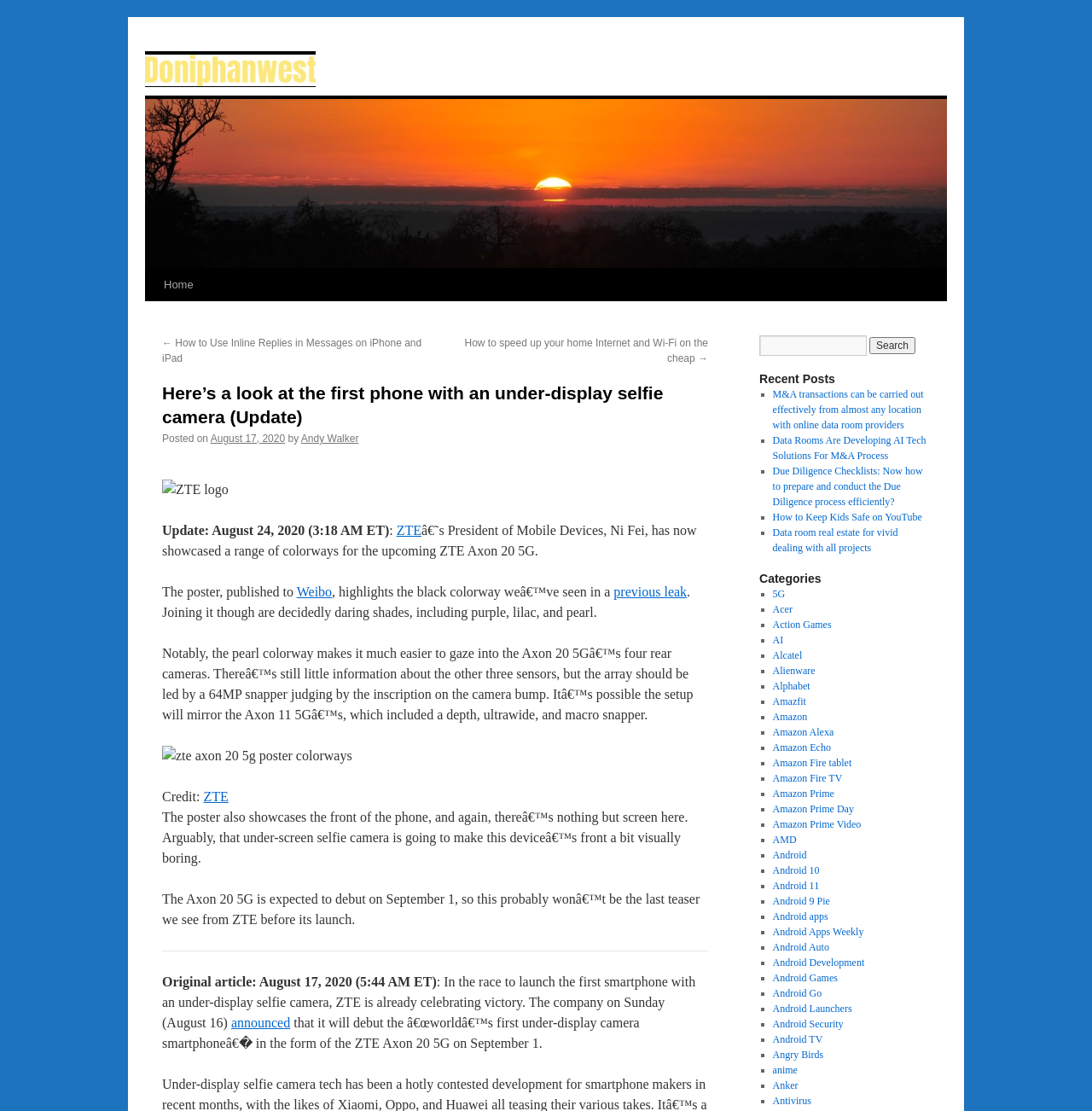What is the expected launch date of the ZTE Axon 20 5G?
Please ensure your answer is as detailed and informative as possible.

According to the article, the ZTE Axon 20 5G is expected to debut on September 1. This information is mentioned in the text as part of the phone's launch details.